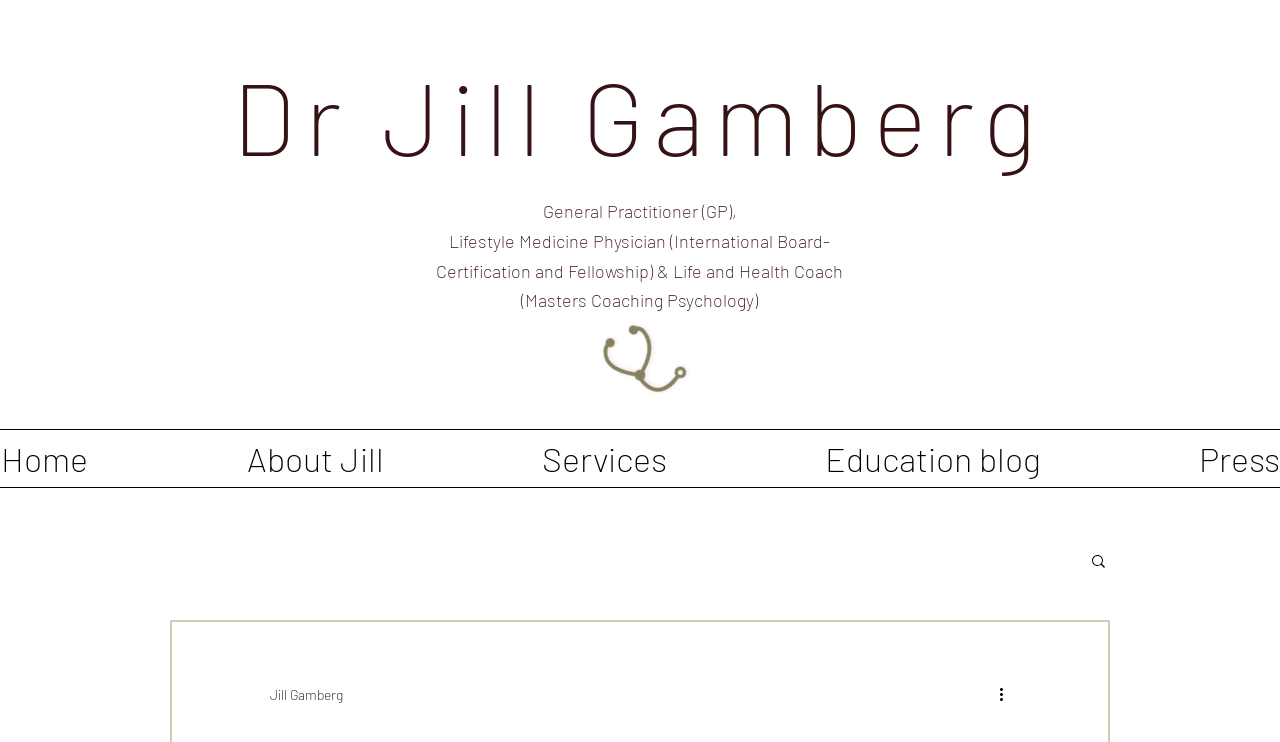Use a single word or phrase to answer the following:
What is the purpose of the button at the bottom right corner?

Search